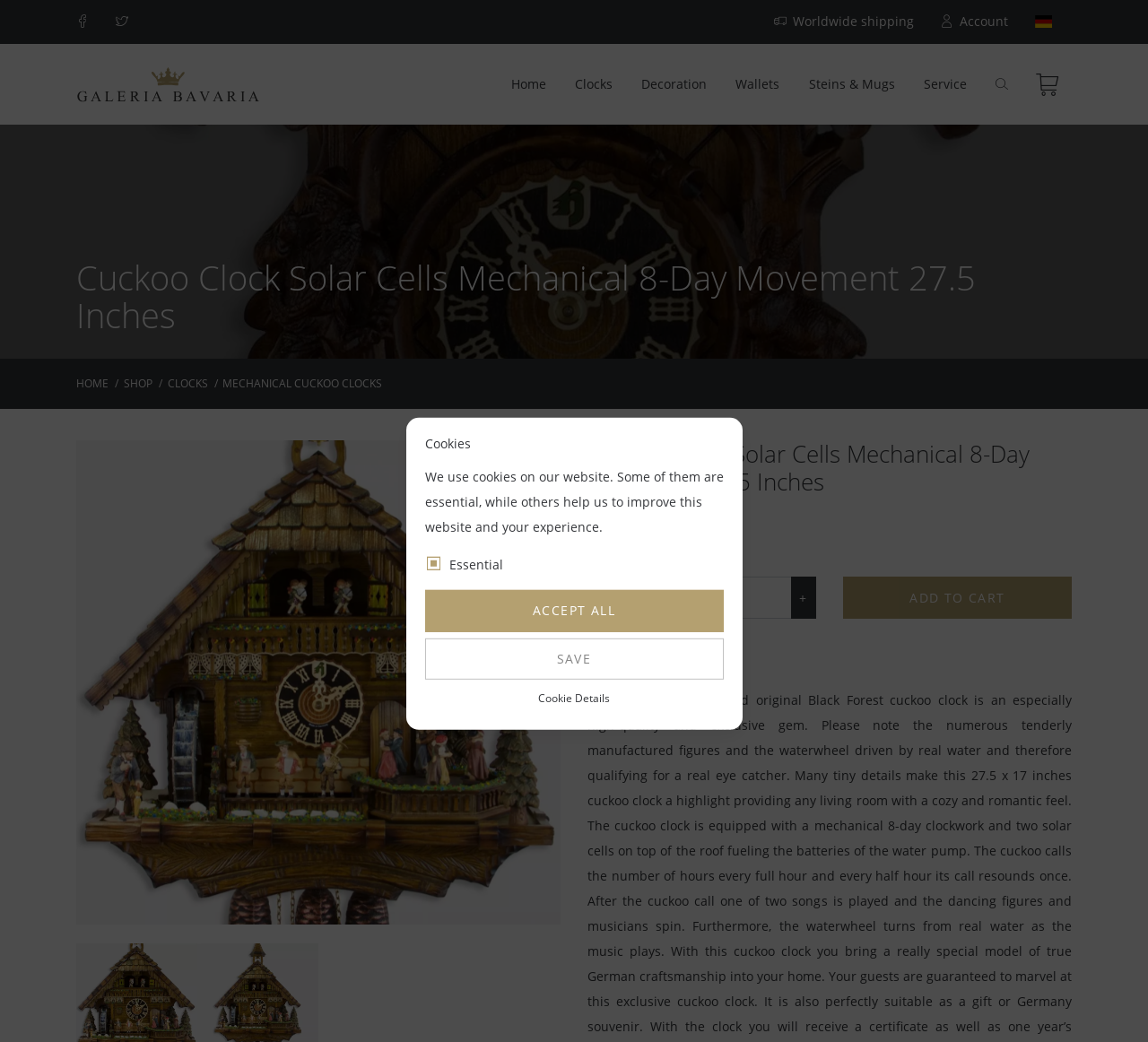Provide the bounding box coordinates of the area you need to click to execute the following instruction: "Click the Galeria Bavaria link".

[0.066, 0.059, 0.227, 0.102]